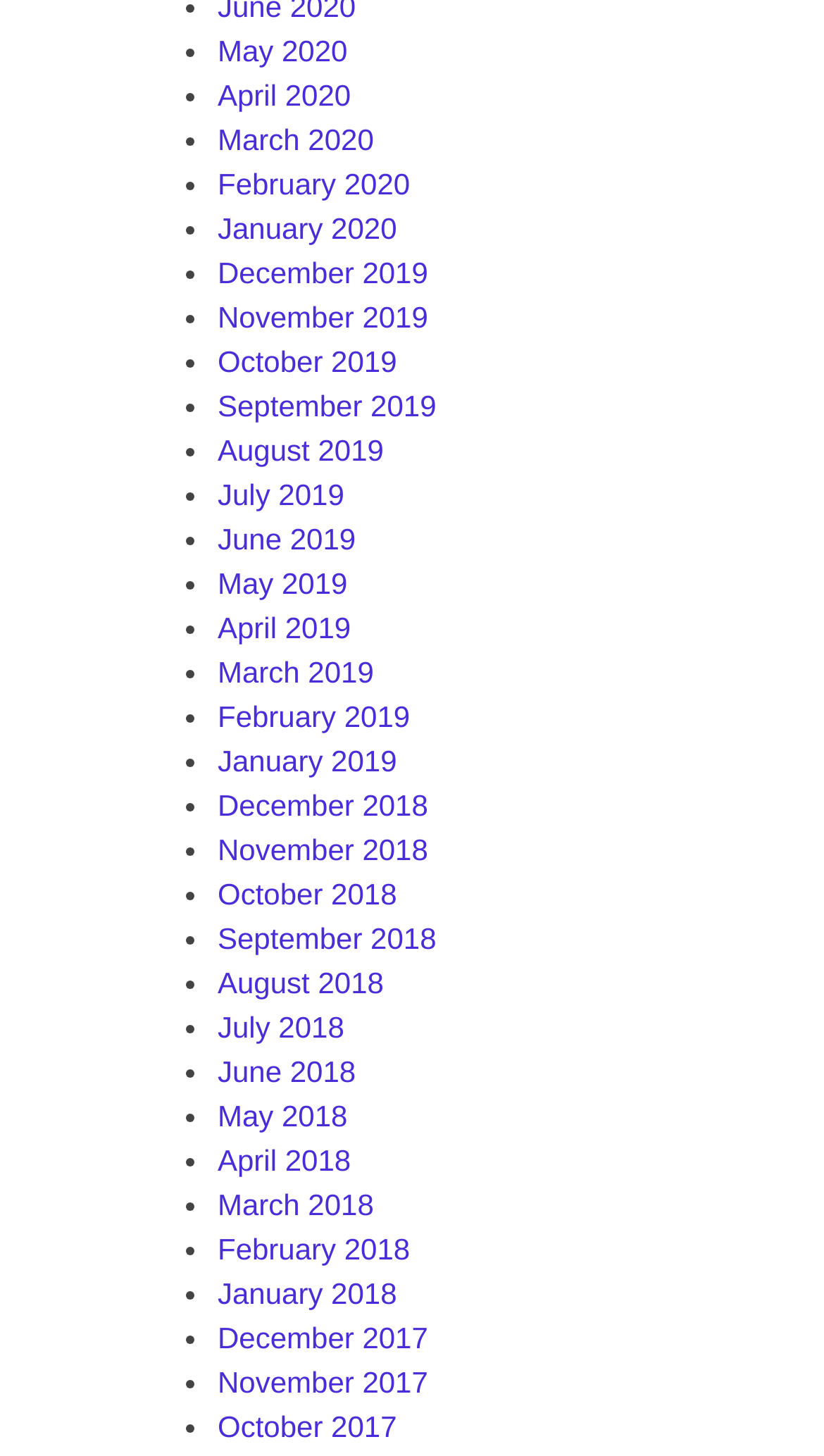Are the links organized in any particular order?
From the details in the image, provide a complete and detailed answer to the question.

The links are organized in reverse chronological order, with the most recent month (May 2020) at the top and the oldest month (December 2017) at the bottom.